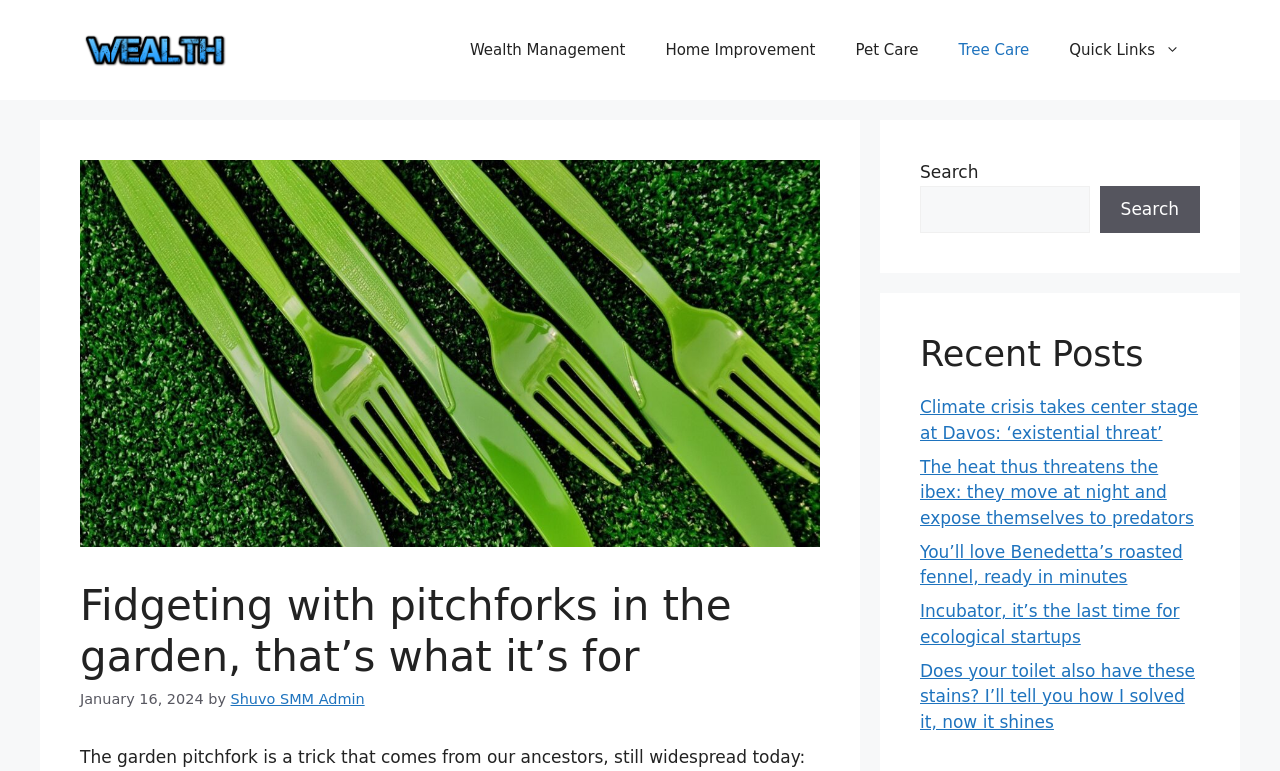What type of content is on the website?
Refer to the image and give a detailed answer to the question.

The website appears to be a blog or news site, with a section labeled 'Recent Posts' that lists several article titles, such as 'Climate crisis takes center stage at Davos: ‘existential threat’’ and 'You’ll love Benedetta’s roasted fennel, ready in minutes'. This suggests that the website provides articles and news on various topics.